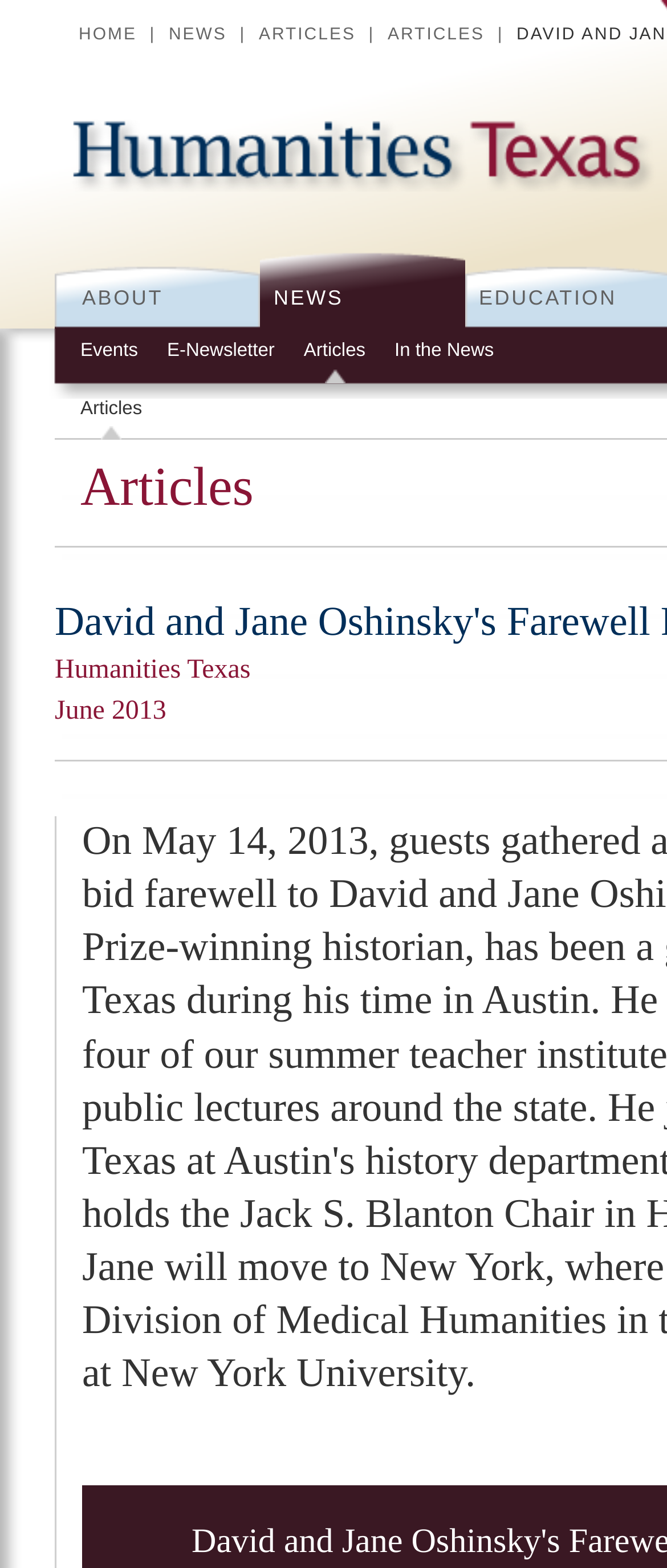Please find the bounding box coordinates for the clickable element needed to perform this instruction: "check Events".

[0.121, 0.217, 0.207, 0.23]